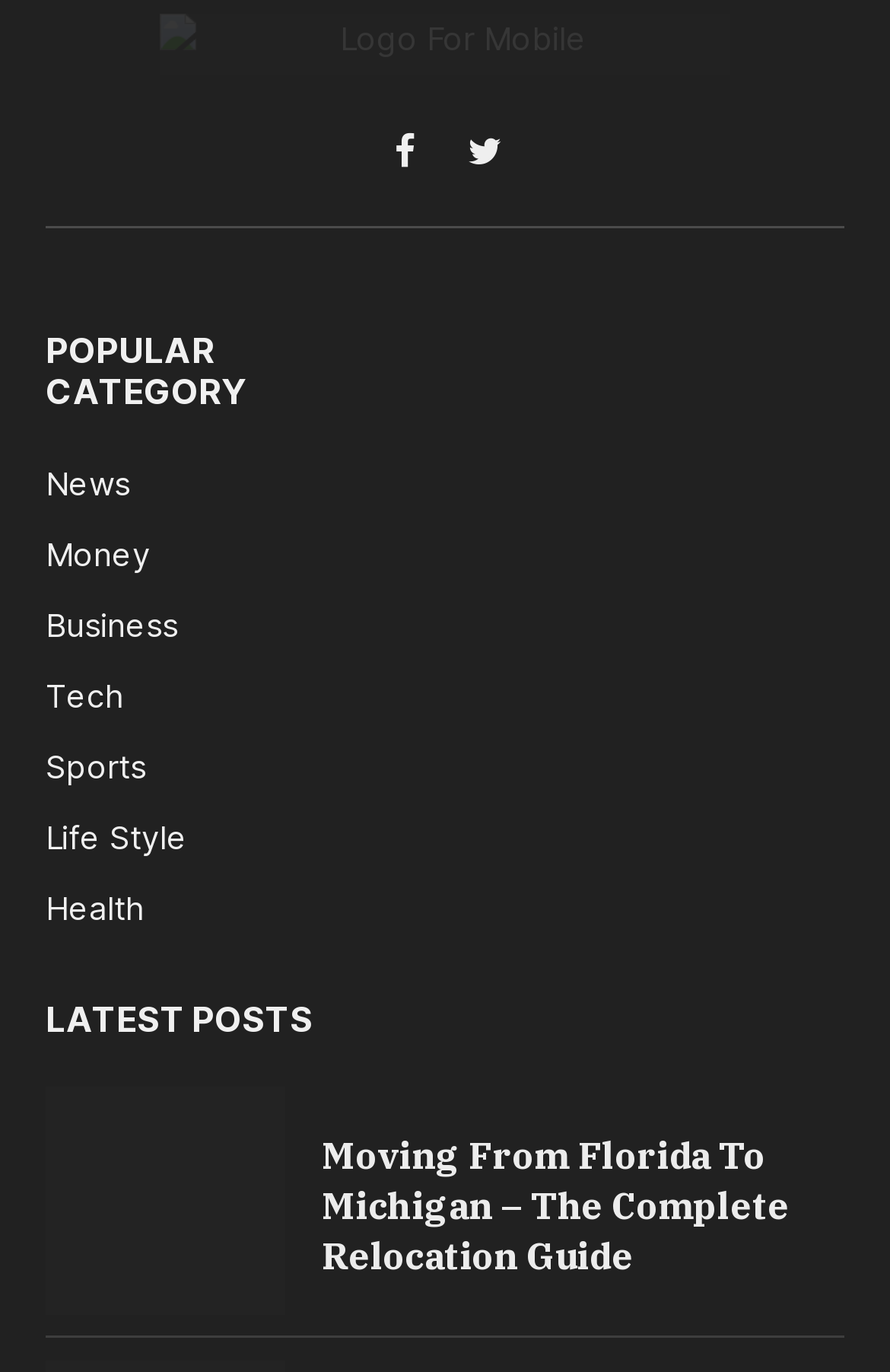Please determine the bounding box coordinates for the element with the description: "alt="Logo For Mobile"".

[0.179, 0.01, 0.821, 0.054]